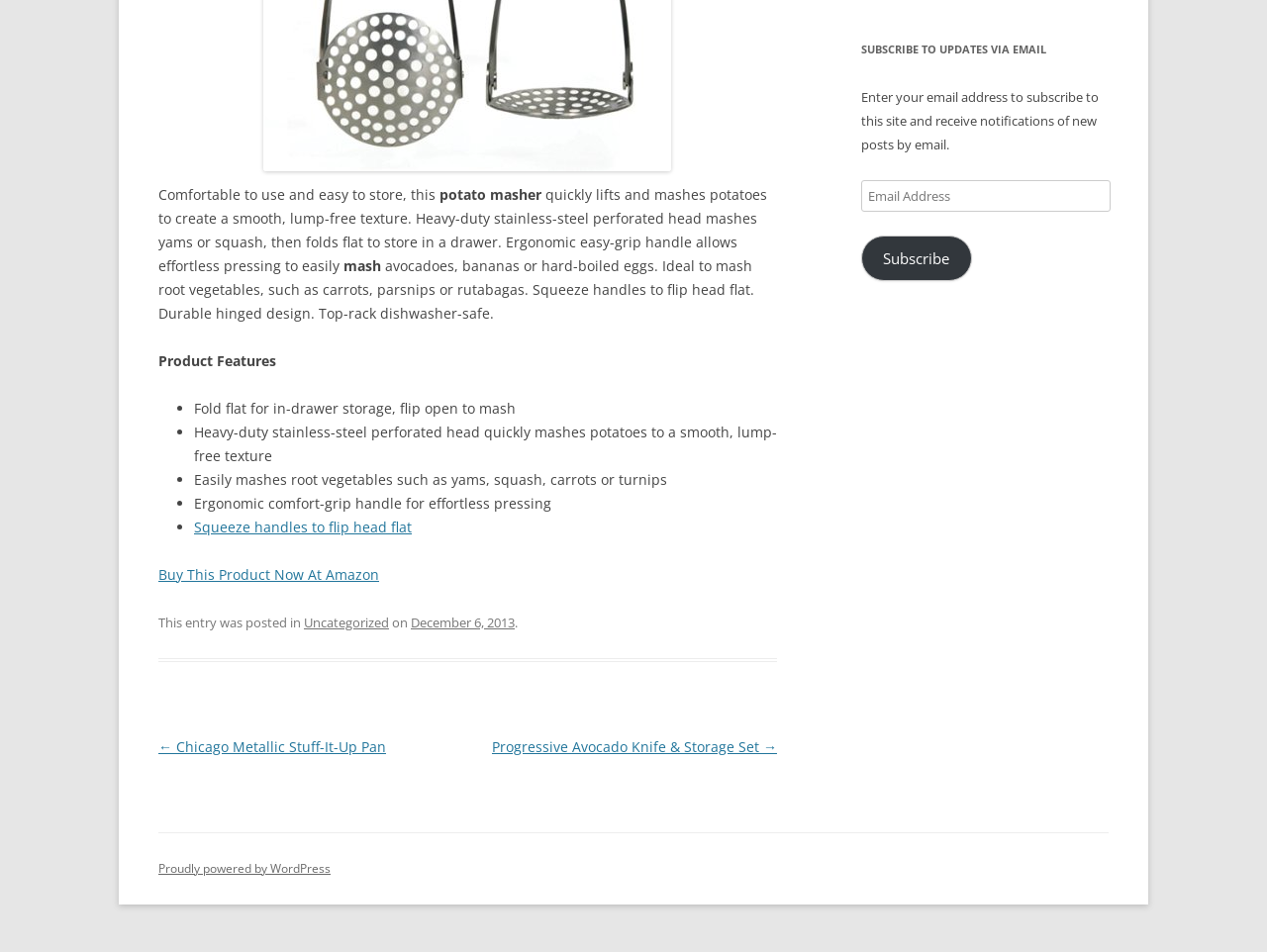Extract the bounding box for the UI element that matches this description: "Subscribe".

[0.68, 0.248, 0.767, 0.295]